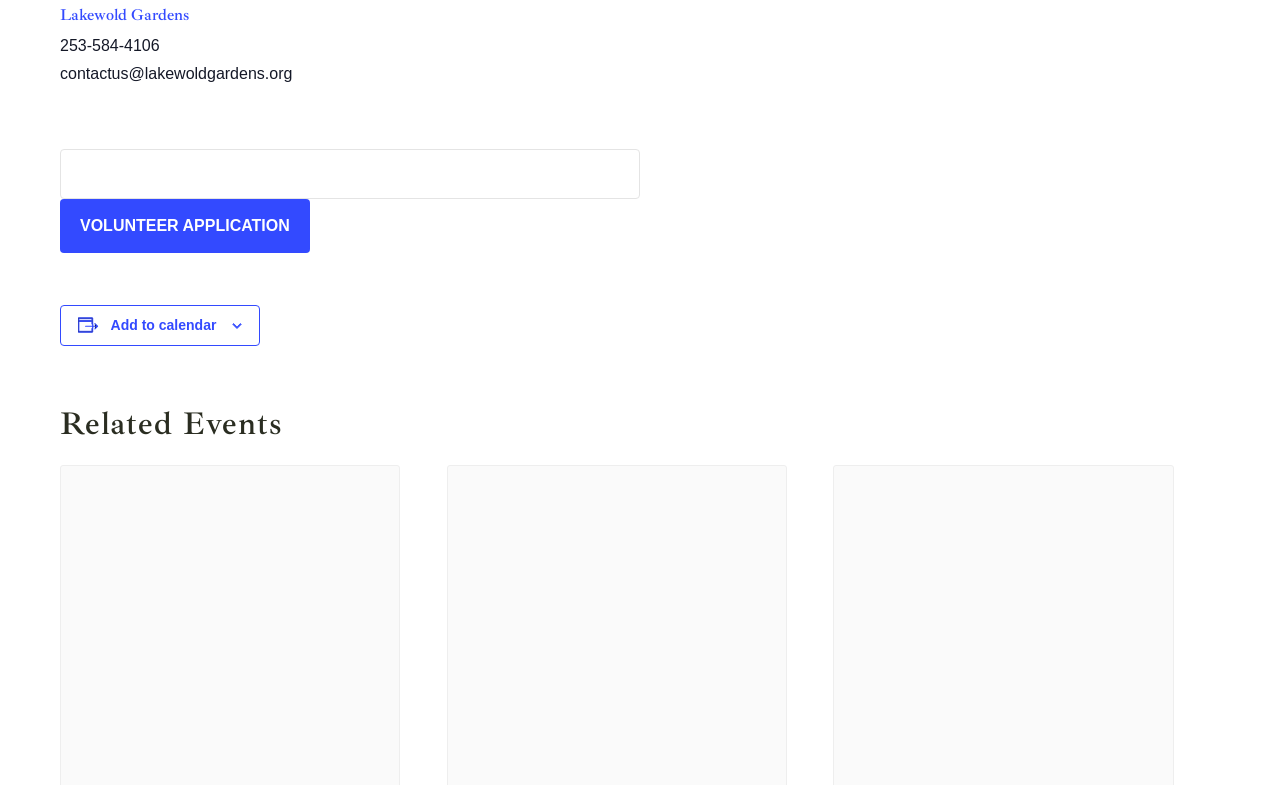From the details in the image, provide a thorough response to the question: What is the email address of Lakewold Gardens?

The email address of Lakewold Gardens can be found on the top section of the webpage, which is 'contactus@lakewoldgardens.org'.